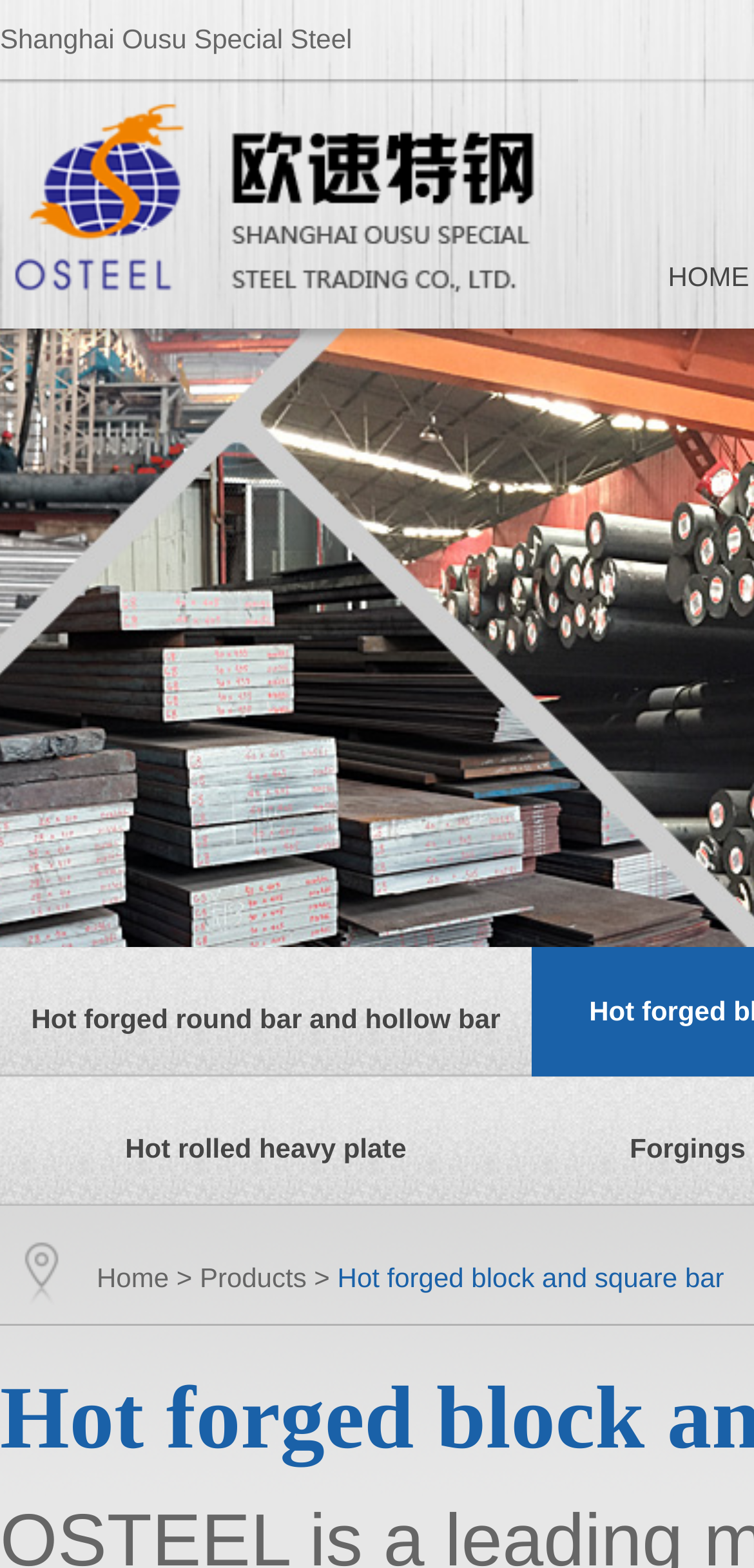How many product categories are listed?
Please craft a detailed and exhaustive response to the question.

Based on the webpage, I can see three product categories listed: 'Hot forged round bar and hollow bar', 'Hot rolled heavy plate', and 'Hot forged block and square bar'. These categories are listed in a table format with links to their respective pages.